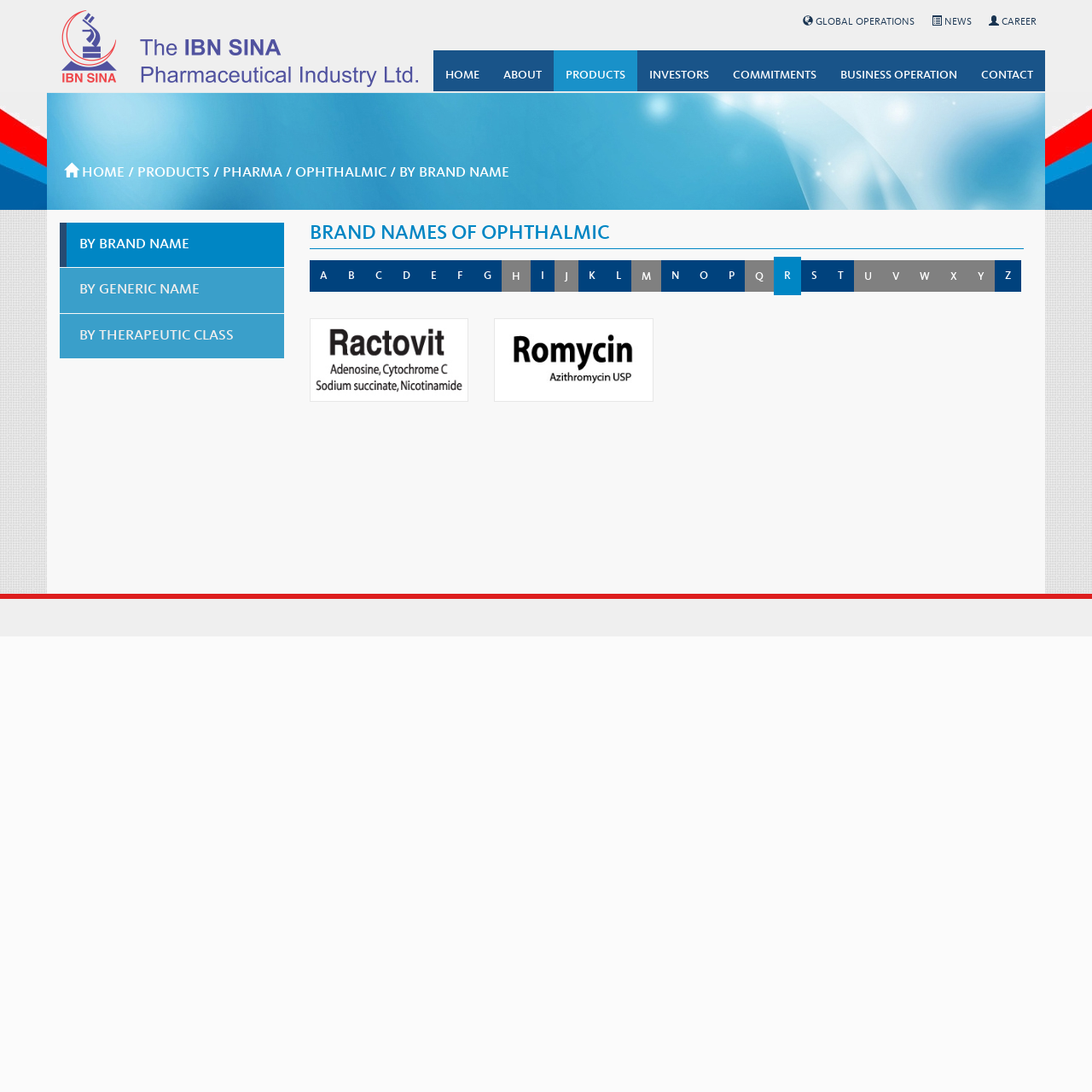Predict the bounding box coordinates of the area that should be clicked to accomplish the following instruction: "Select brand name starting with A". The bounding box coordinates should consist of four float numbers between 0 and 1, i.e., [left, top, right, bottom].

[0.283, 0.239, 0.309, 0.267]